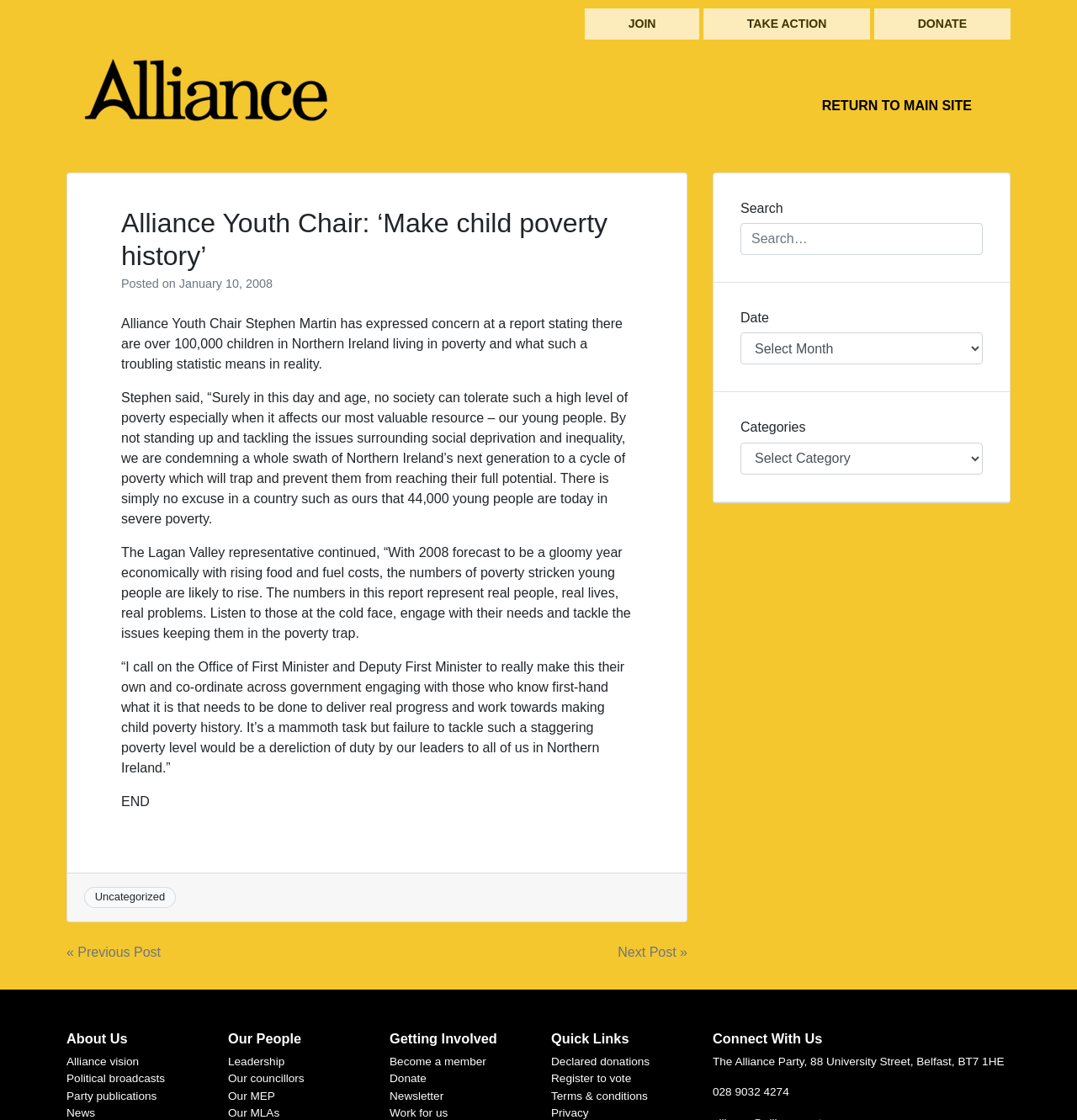Can you specify the bounding box coordinates of the area that needs to be clicked to fulfill the following instruction: "Read the article 'Alliance Youth Chair: ‘Make child poverty history’'"?

[0.112, 0.185, 0.588, 0.243]